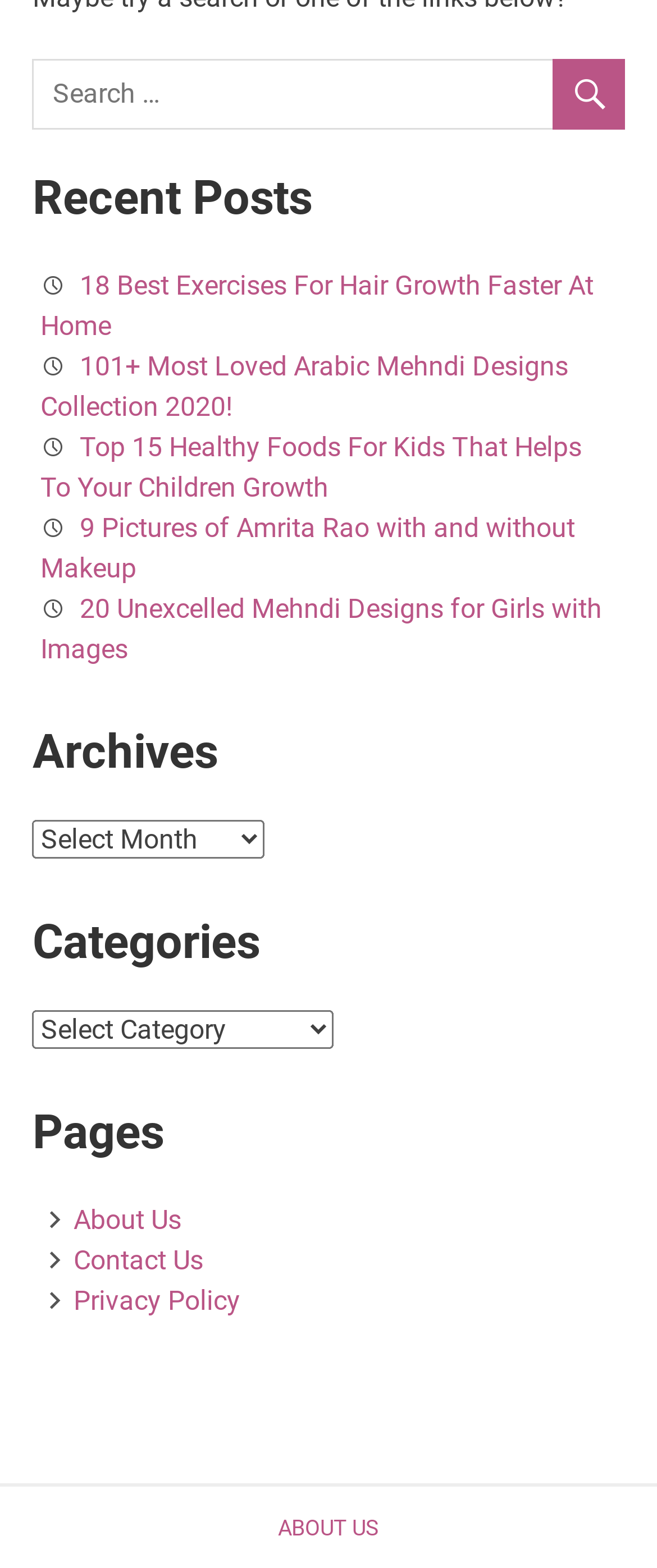Please identify the bounding box coordinates of the clickable element to fulfill the following instruction: "select archives". The coordinates should be four float numbers between 0 and 1, i.e., [left, top, right, bottom].

[0.049, 0.523, 0.403, 0.547]